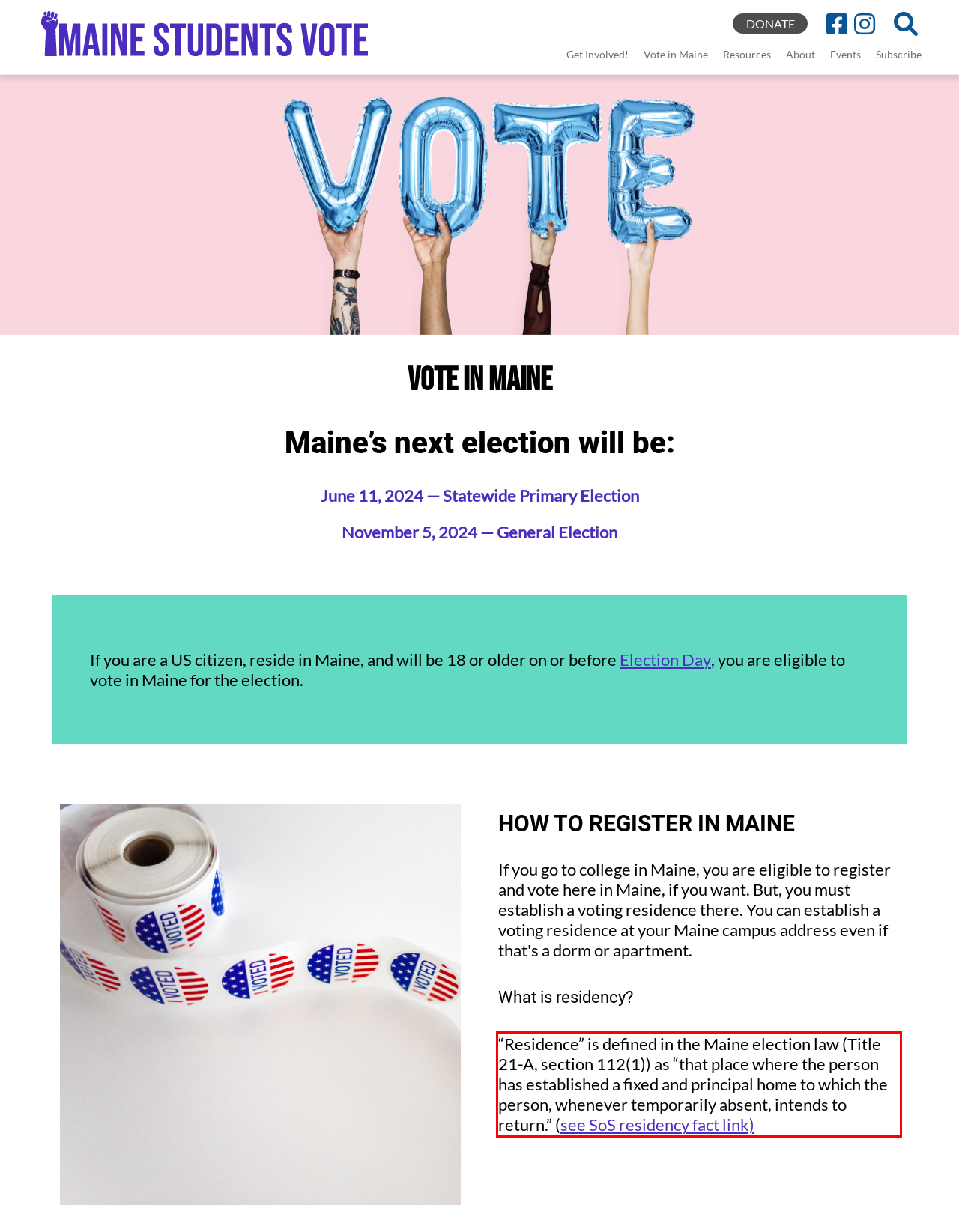You are presented with a screenshot containing a red rectangle. Extract the text found inside this red bounding box.

“Residence” is defined in the Maine election law (Title 21-A, section 112(1)) as “that place where the person has established a fixed and principal home to which the person, whenever temporarily absent, intends to return.” (see SoS residency fact link)